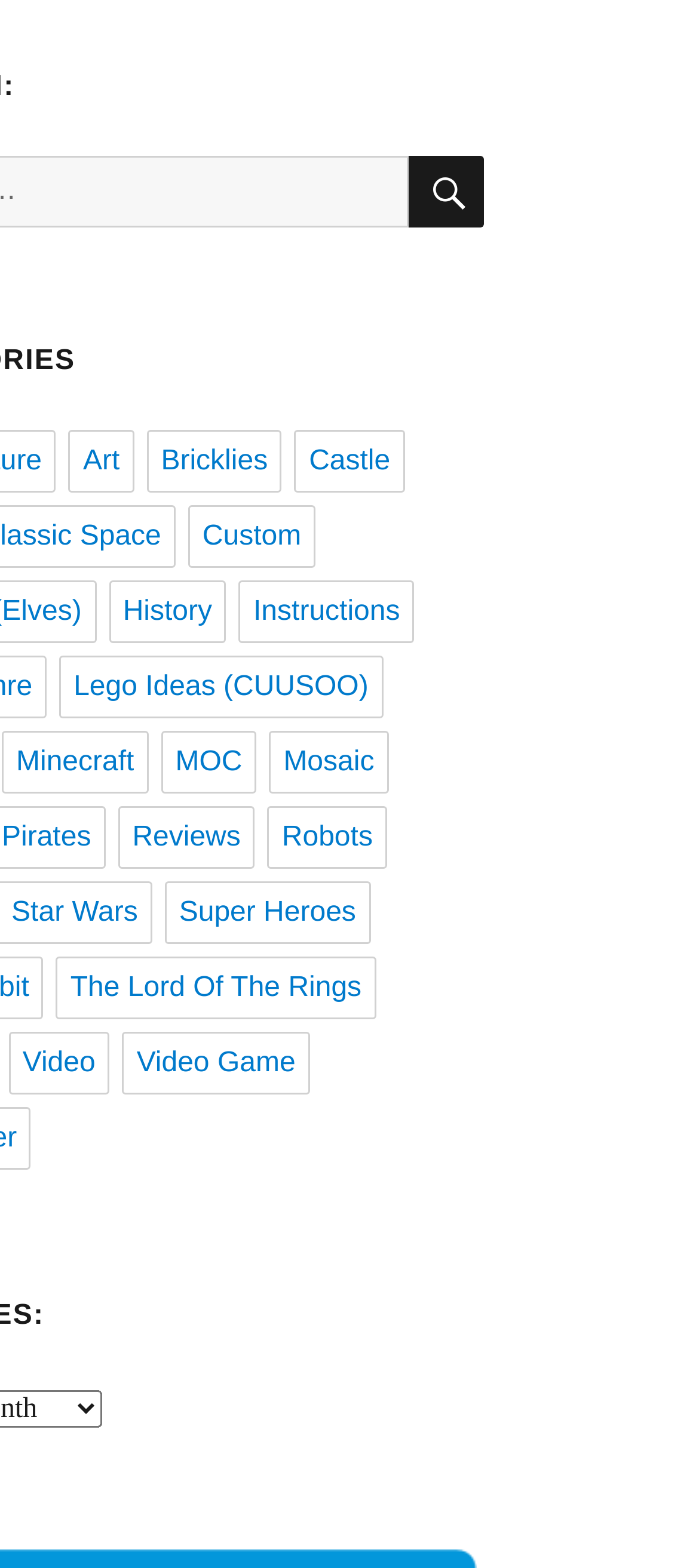Identify the bounding box coordinates for the UI element described as: "Custom". The coordinates should be provided as four floats between 0 and 1: [left, top, right, bottom].

[0.269, 0.322, 0.451, 0.362]